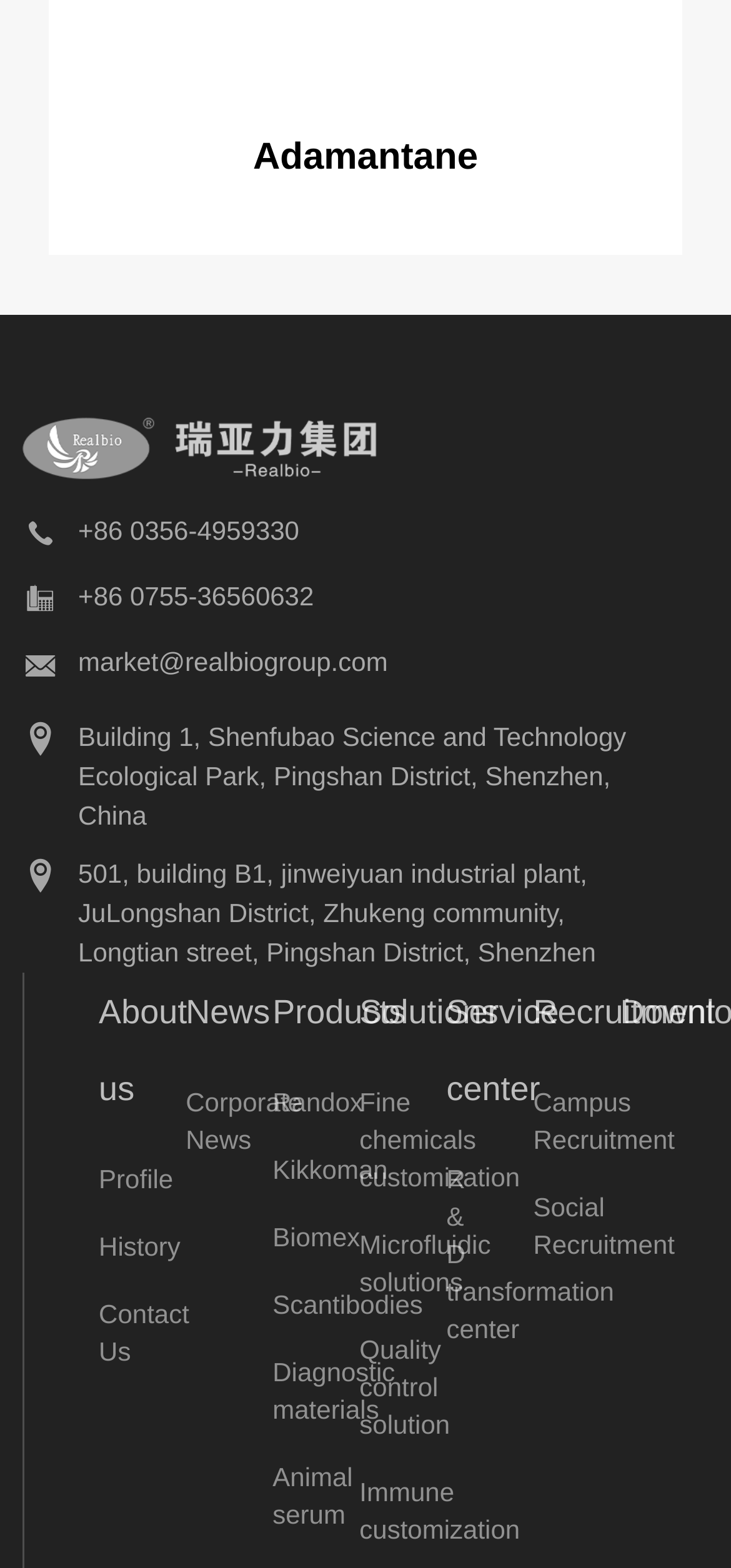Given the description "Campus Recruitment", determine the bounding box of the corresponding UI element.

[0.729, 0.682, 0.771, 0.749]